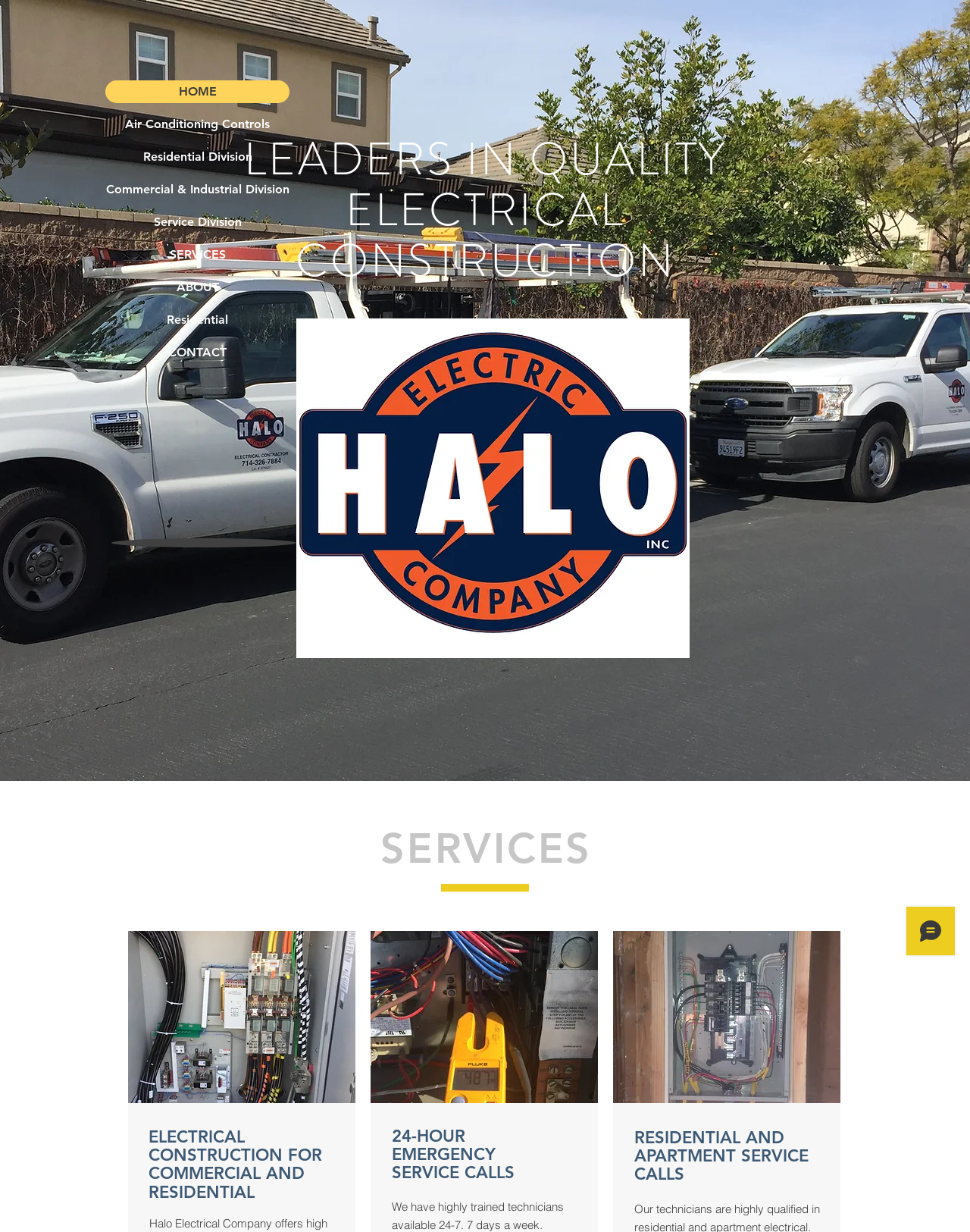Find the bounding box coordinates of the clickable element required to execute the following instruction: "Check SERVICES". Provide the coordinates as four float numbers between 0 and 1, i.e., [left, top, right, bottom].

[0.262, 0.669, 0.74, 0.709]